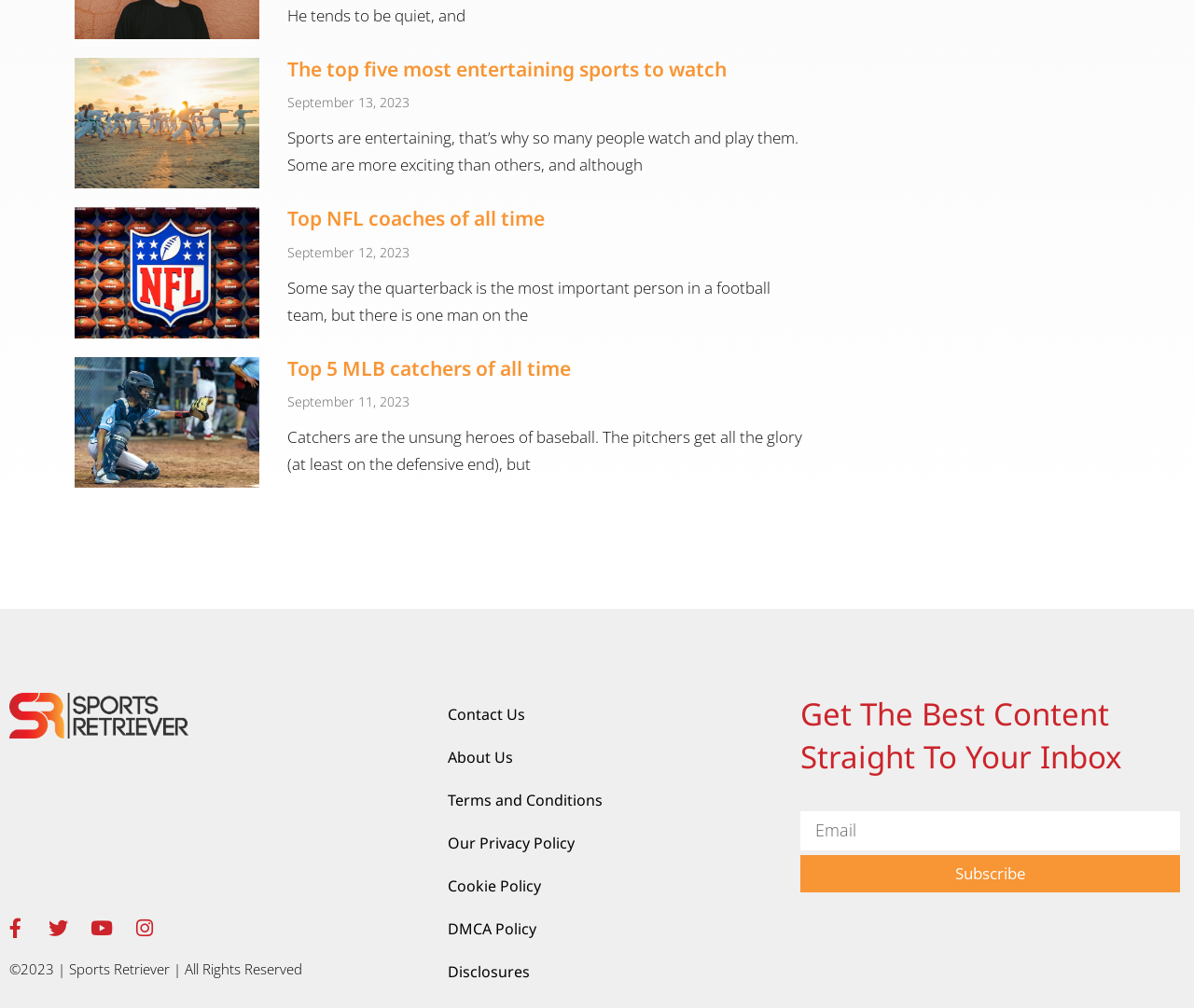Can you provide the bounding box coordinates for the element that should be clicked to implement the instruction: "Visit the Facebook page"?

[0.003, 0.909, 0.023, 0.933]